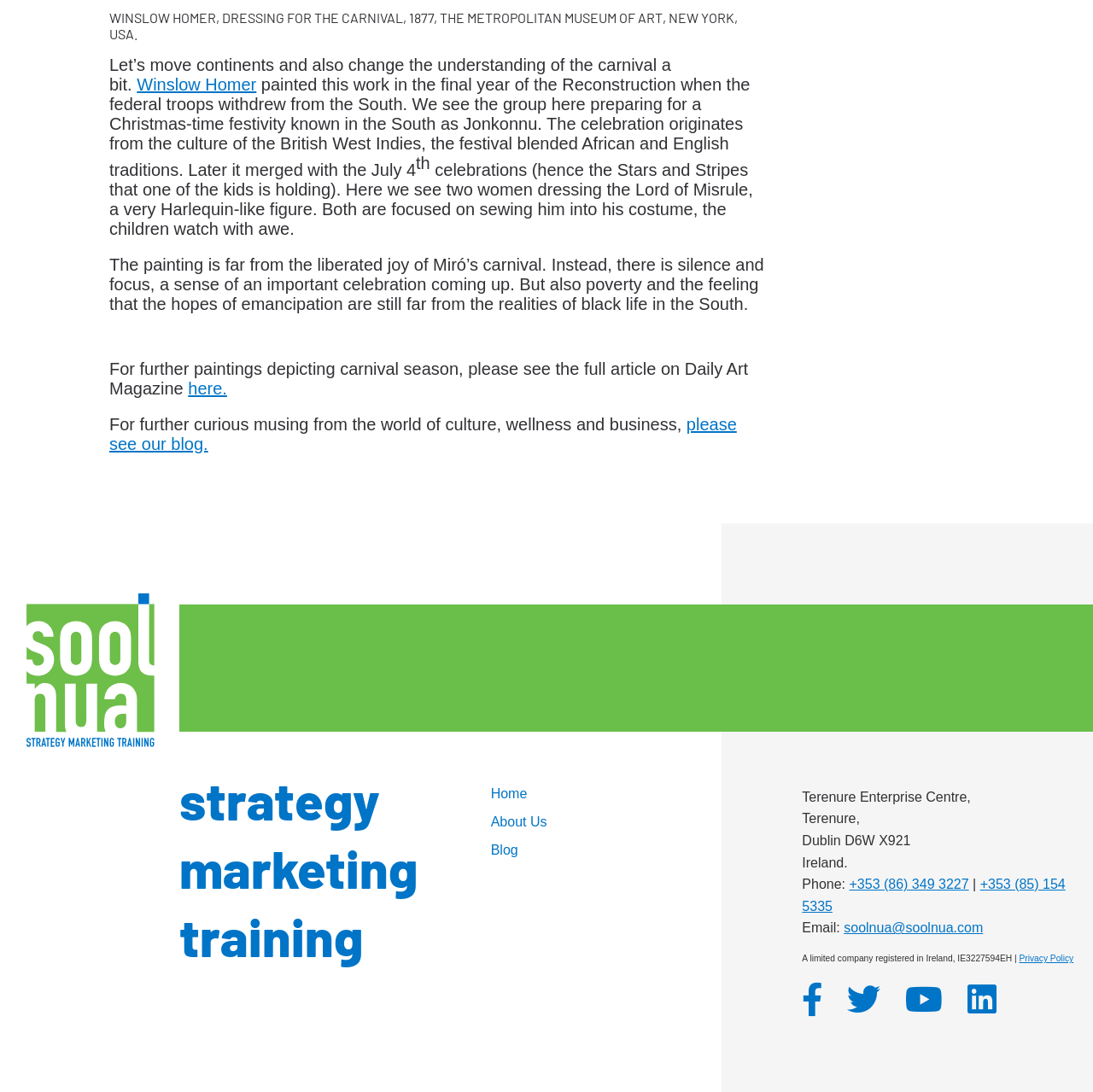Determine the bounding box coordinates for the clickable element to execute this instruction: "View the privacy policy". Provide the coordinates as four float numbers between 0 and 1, i.e., [left, top, right, bottom].

[0.932, 0.873, 0.982, 0.882]